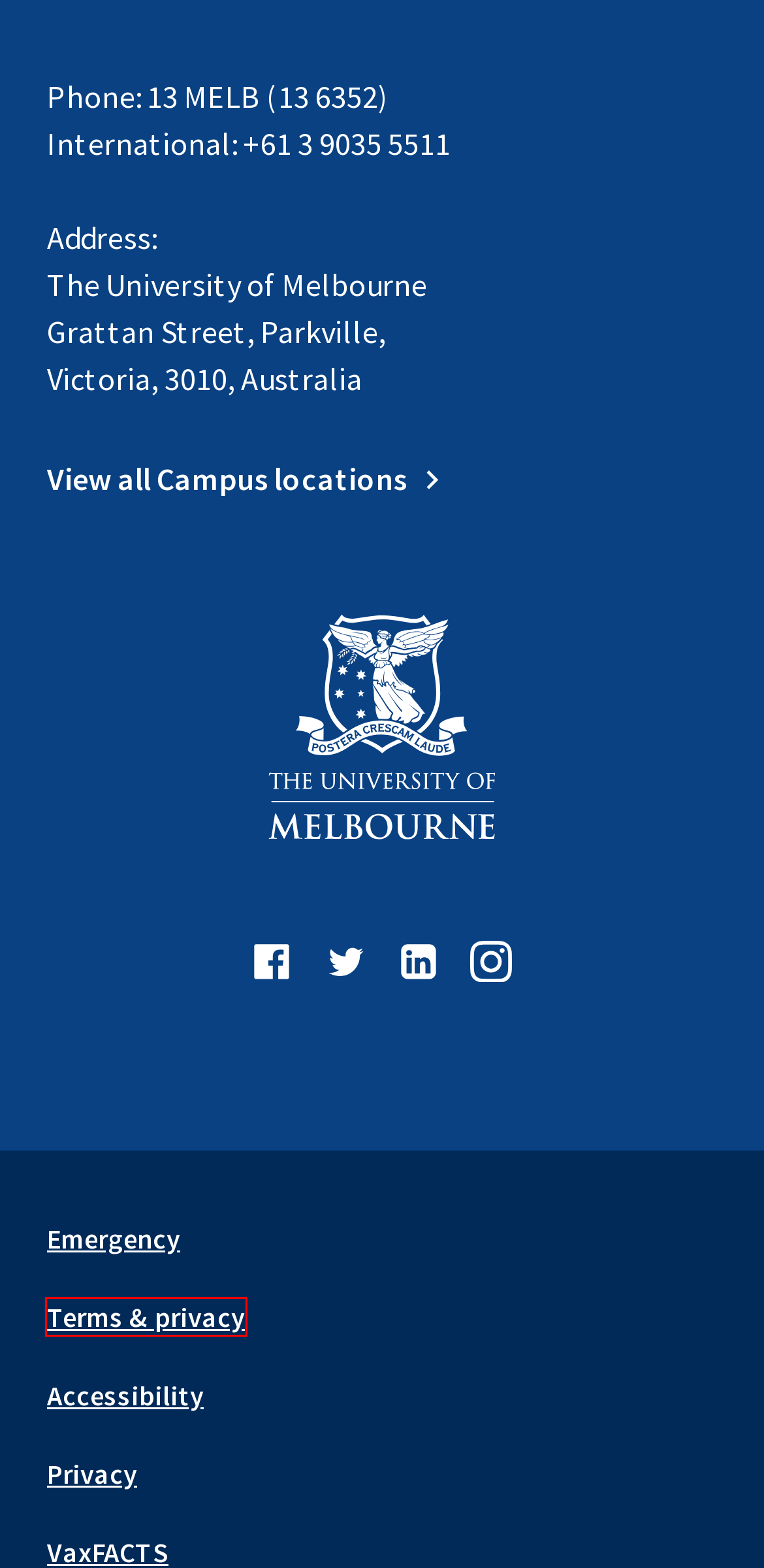You have a screenshot of a webpage with a red rectangle bounding box around an element. Identify the best matching webpage description for the new page that appears after clicking the element in the bounding box. The descriptions are:
A. Web Accessibility
B. The University of Melbourne, Australia - Australia's best university and one of the world's finest
C. Campus locations
D. Online terms and privacy
E. University Services
F. Privacy
G. VaxFACTS
H. Emergency management

D